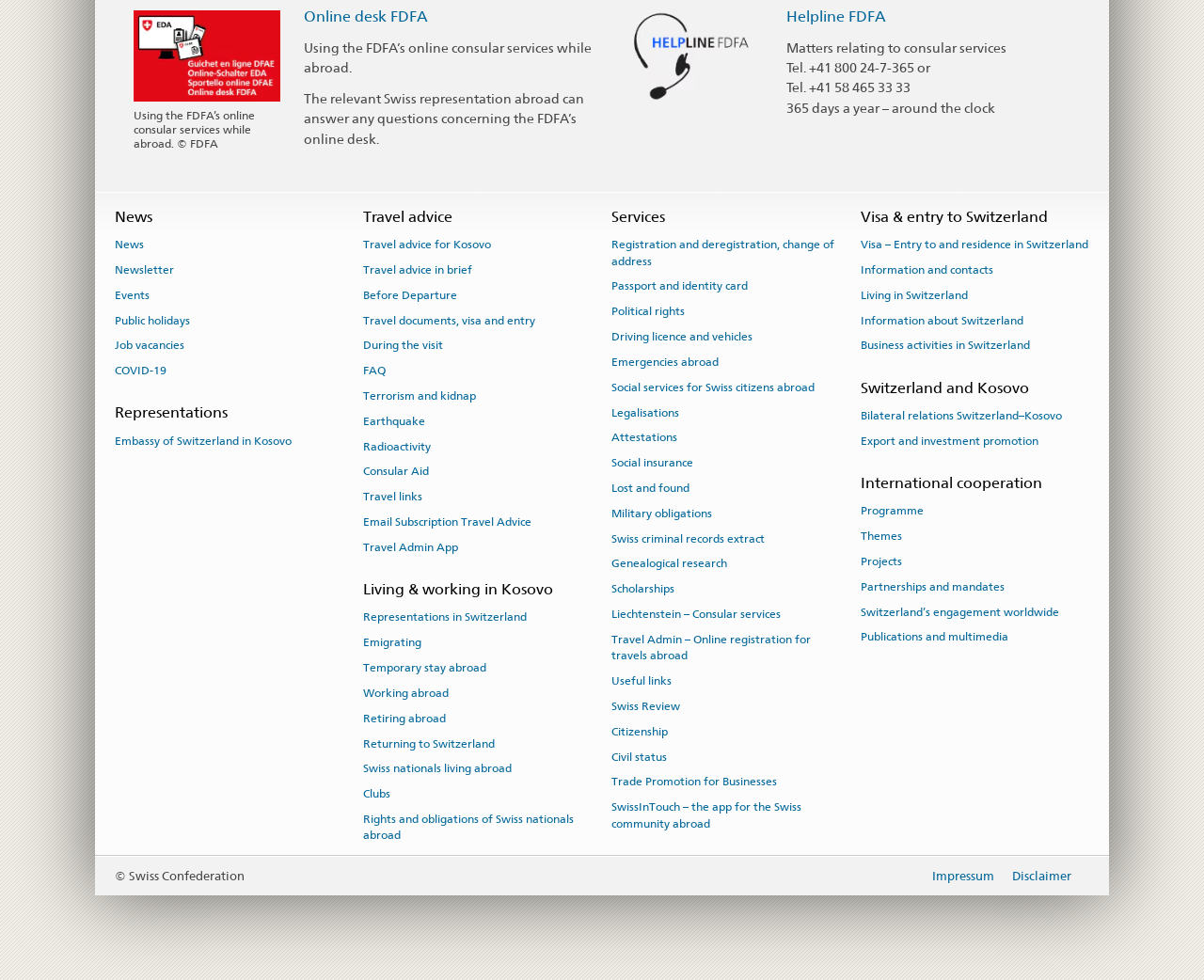Identify the bounding box coordinates of the region that needs to be clicked to carry out this instruction: "Get 'Travel advice for Kosovo'". Provide these coordinates as four float numbers ranging from 0 to 1, i.e., [left, top, right, bottom].

[0.302, 0.237, 0.408, 0.262]